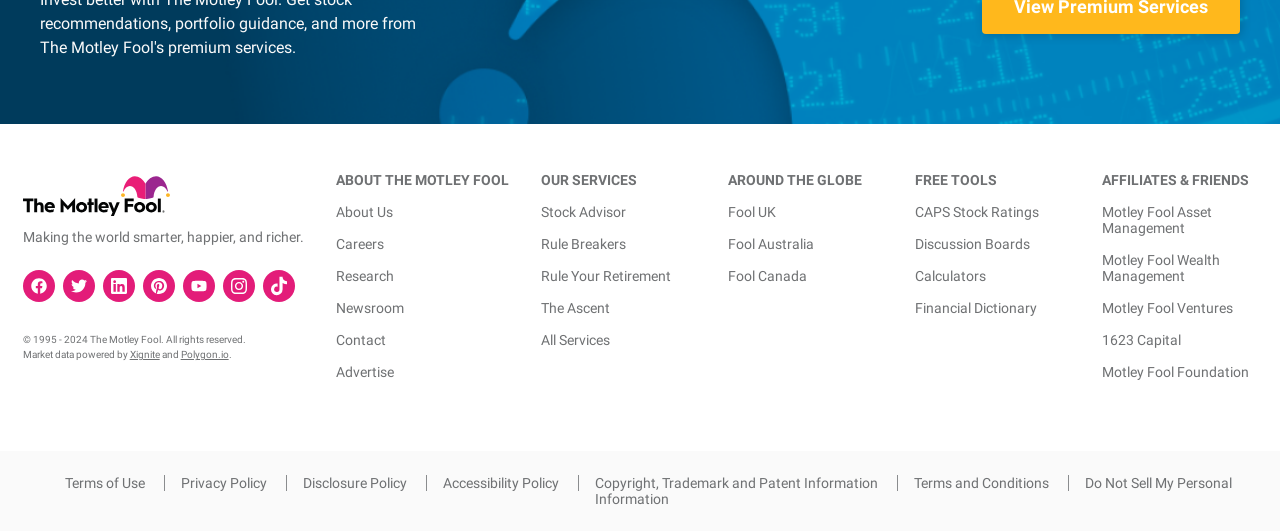Can you specify the bounding box coordinates of the area that needs to be clicked to fulfill the following instruction: "Search for something"?

None